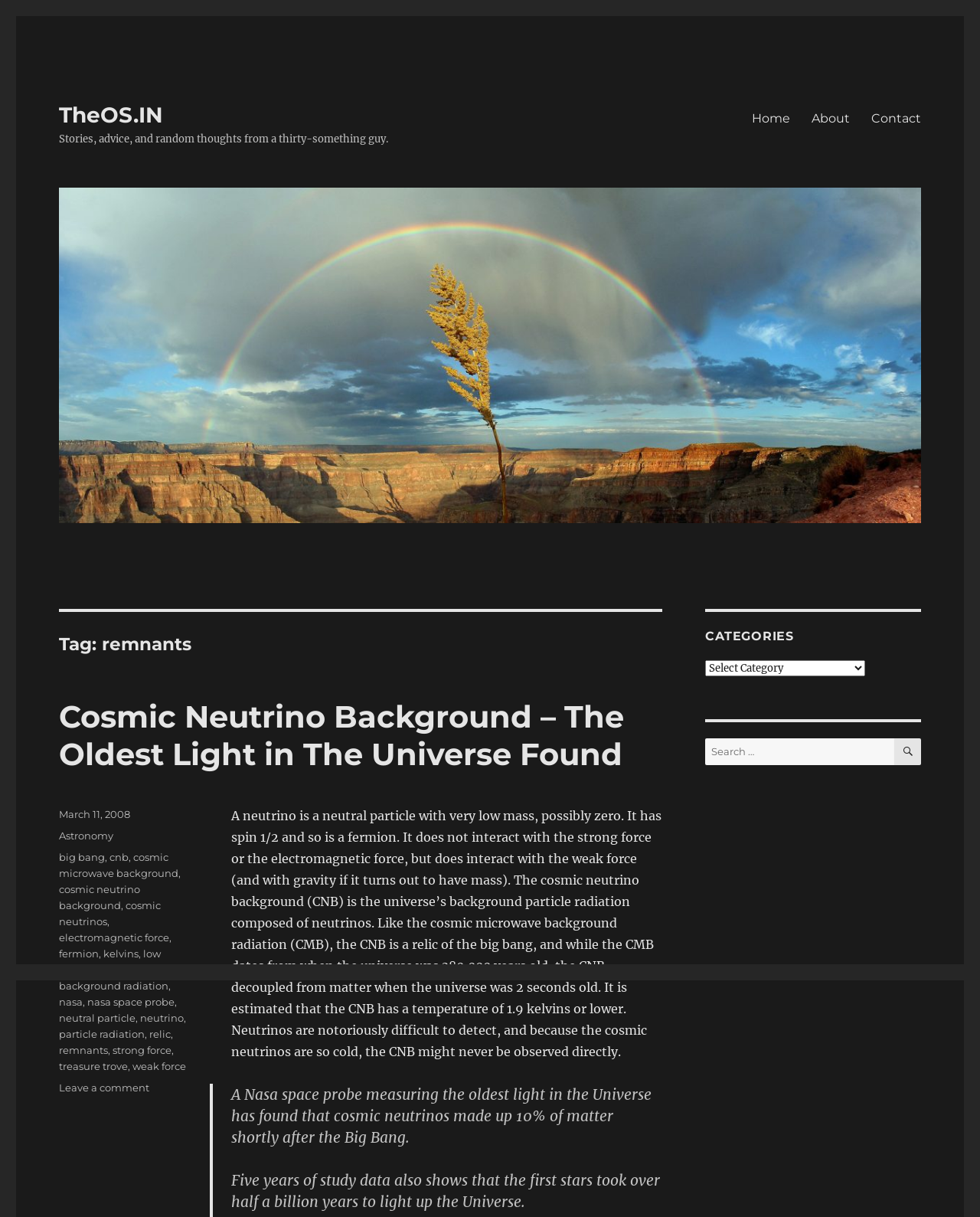What is the estimated temperature of the CNB?
Carefully examine the image and provide a detailed answer to the question.

I found the answer in the text 'It is estimated that the CNB has a temperature of 1.9 kelvins or lower.' which provides the estimated temperature of the Cosmic Neutrino Background.